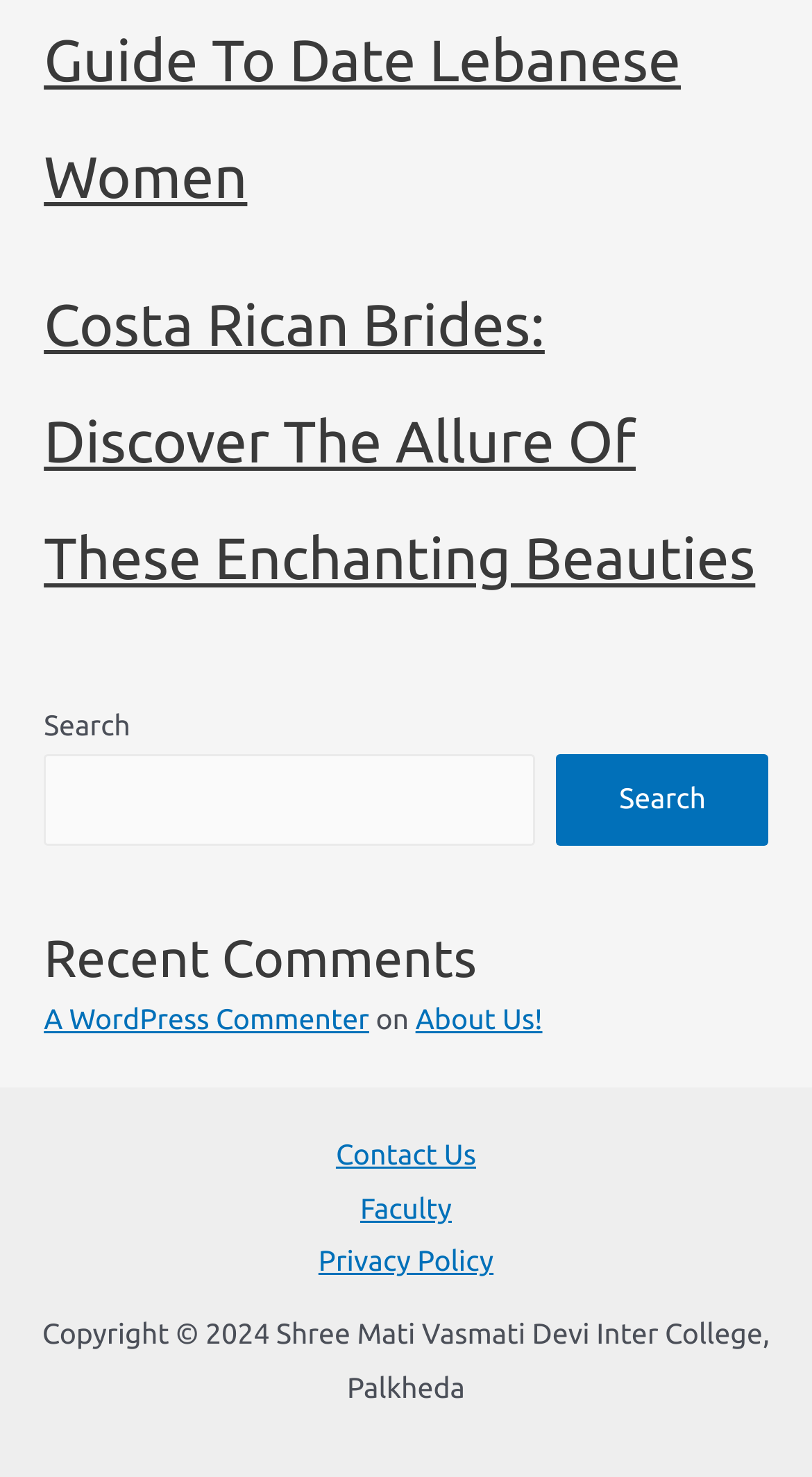Answer the question using only a single word or phrase: 
What is the purpose of the search box?

To search the website